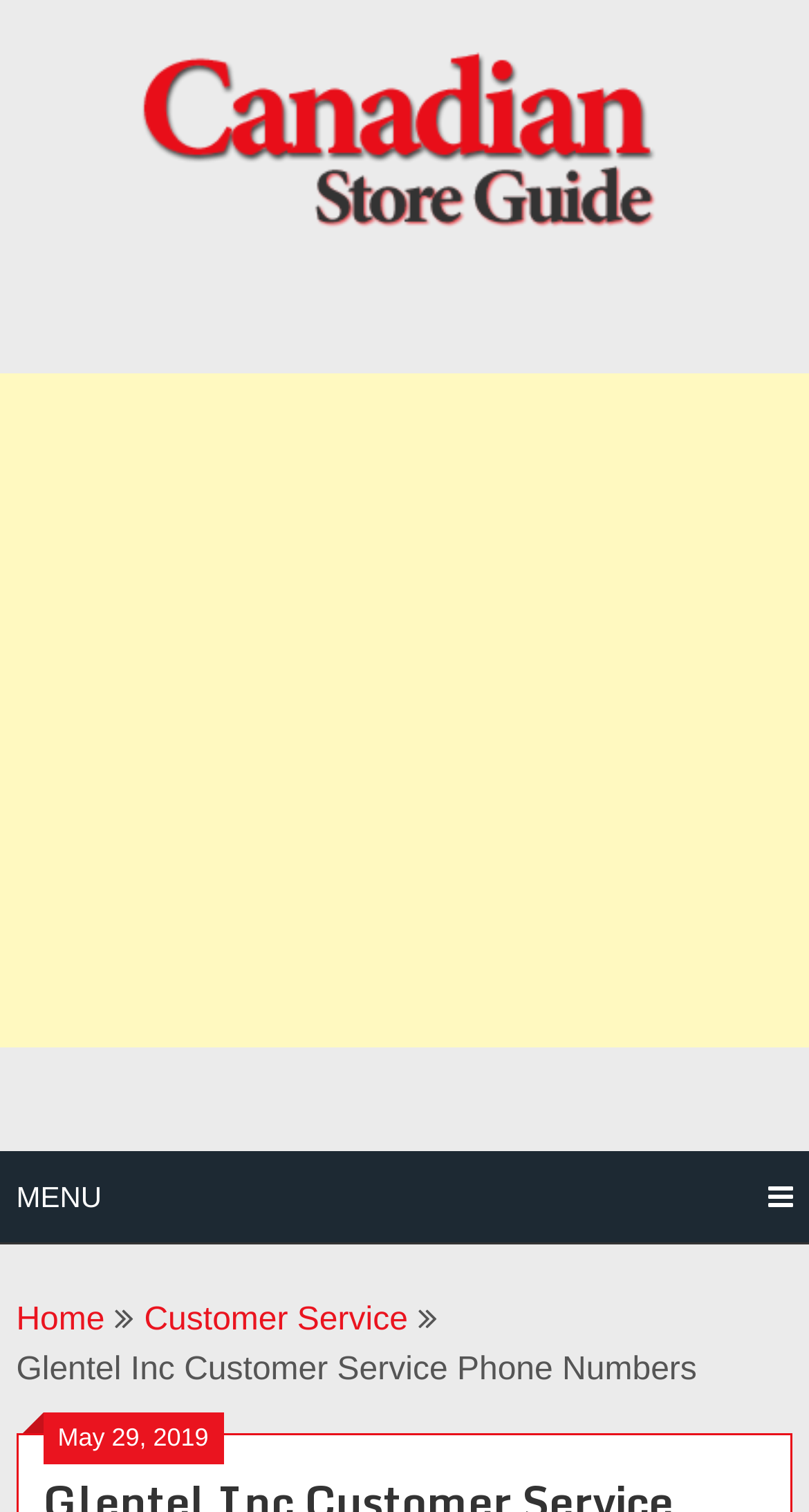What is the purpose of the 'MENU' link?
Provide an in-depth answer to the question, covering all aspects.

I inferred the purpose of the 'MENU' link by looking at its icon '' which is commonly used to represent a menu, and its location at the top-right corner of the webpage.